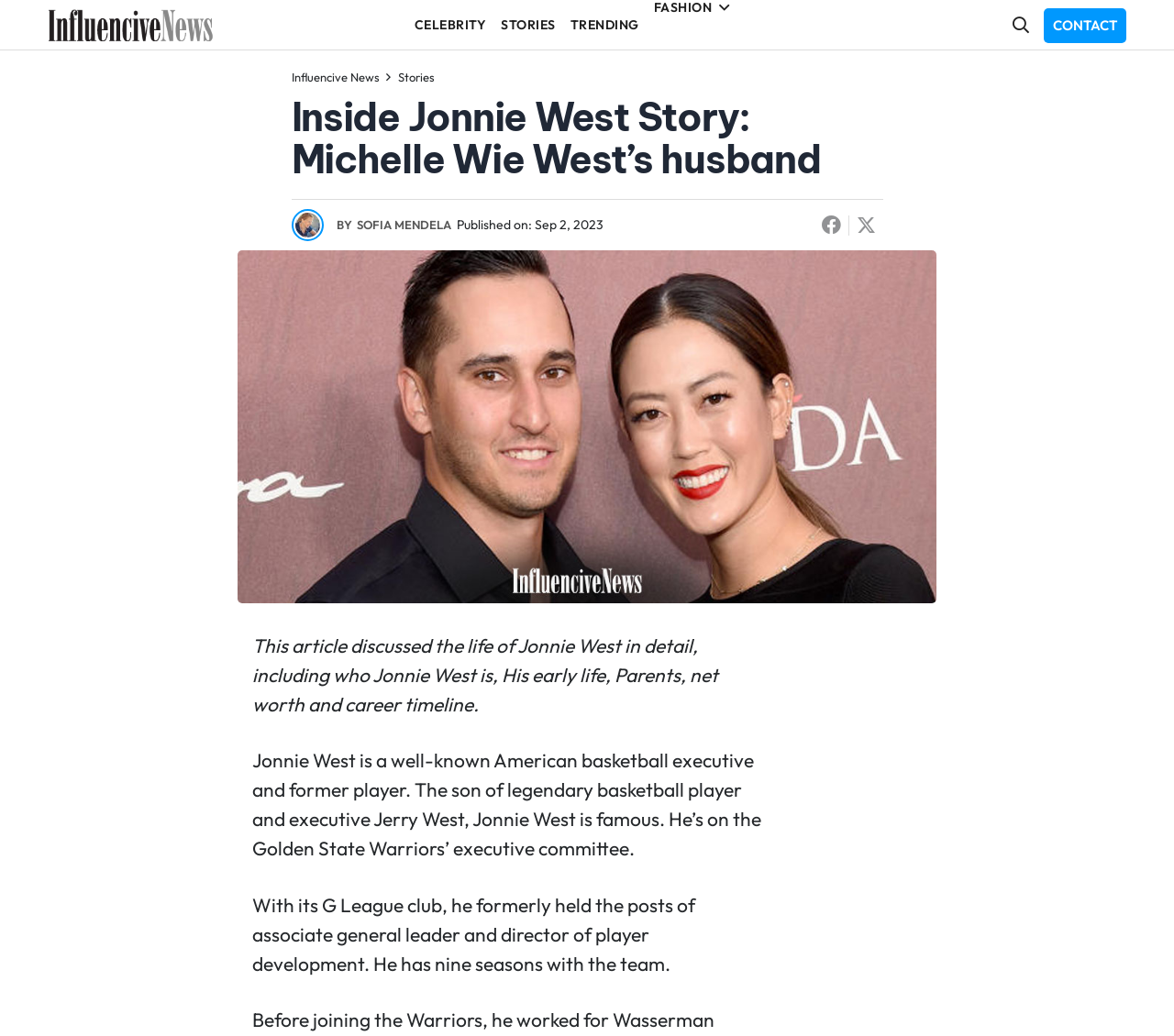Please find the bounding box coordinates of the element that needs to be clicked to perform the following instruction: "Check the publication date". The bounding box coordinates should be four float numbers between 0 and 1, represented as [left, top, right, bottom].

[0.389, 0.209, 0.514, 0.225]